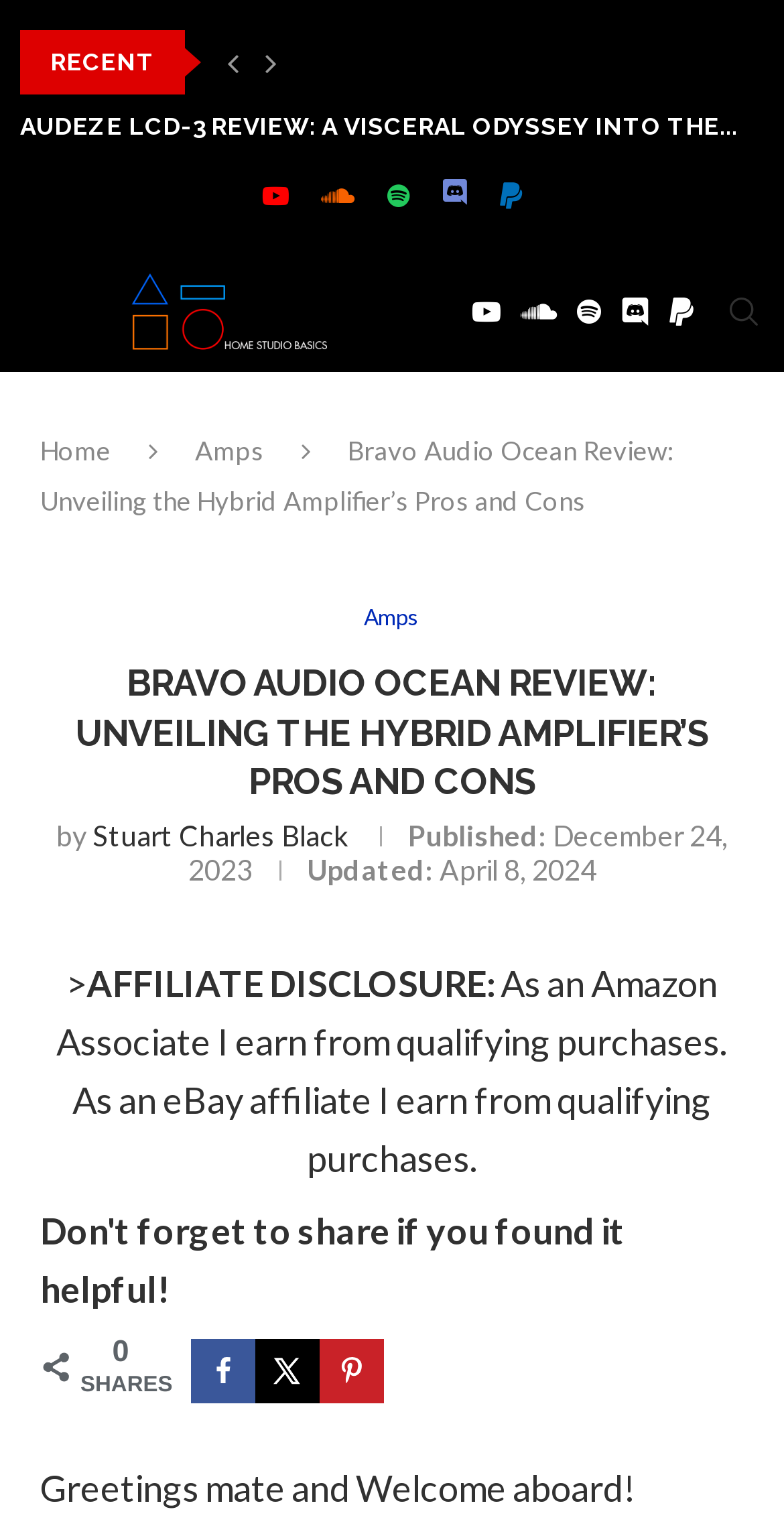Please pinpoint the bounding box coordinates for the region I should click to adhere to this instruction: "Search for something".

[0.923, 0.165, 0.974, 0.241]